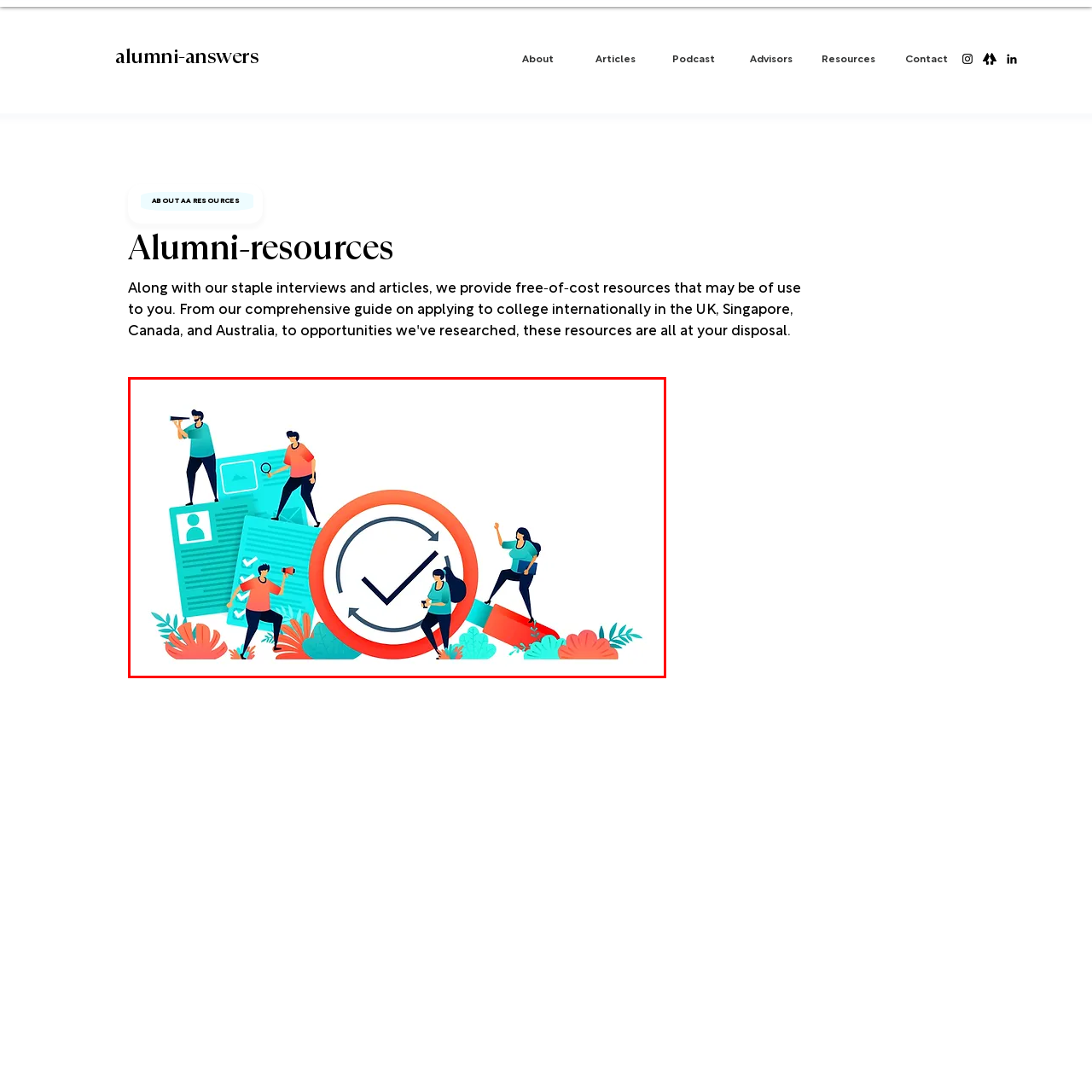Offer a detailed caption for the image that is surrounded by the red border.

The illustration showcases a vibrant scene centered around the theme of achievement and organization. At the forefront, a large red circular checkmark symbol emphasizes completion and success, surrounded by stylized arrows that convey a sense of progress and flow. 

In the background, various figures are actively engaged in tasks: one person uses a telescope, suggesting exploration or observation; another holds a checklist, signifying planning or assessment; and yet another is signaling with excitement, representing accomplishment or celebration. Additional characters are depicted standing on stacks of documents, reinforcing the importance of information and organization in achieving one's goals.

Floral elements in bright colors frame the composition, adding a dynamic and lively touch, making the overall image both inspiring and educational. This visual encapsulates the essence of seeking knowledge and the tools necessary for navigating the complexities of pursuing educational opportunities.